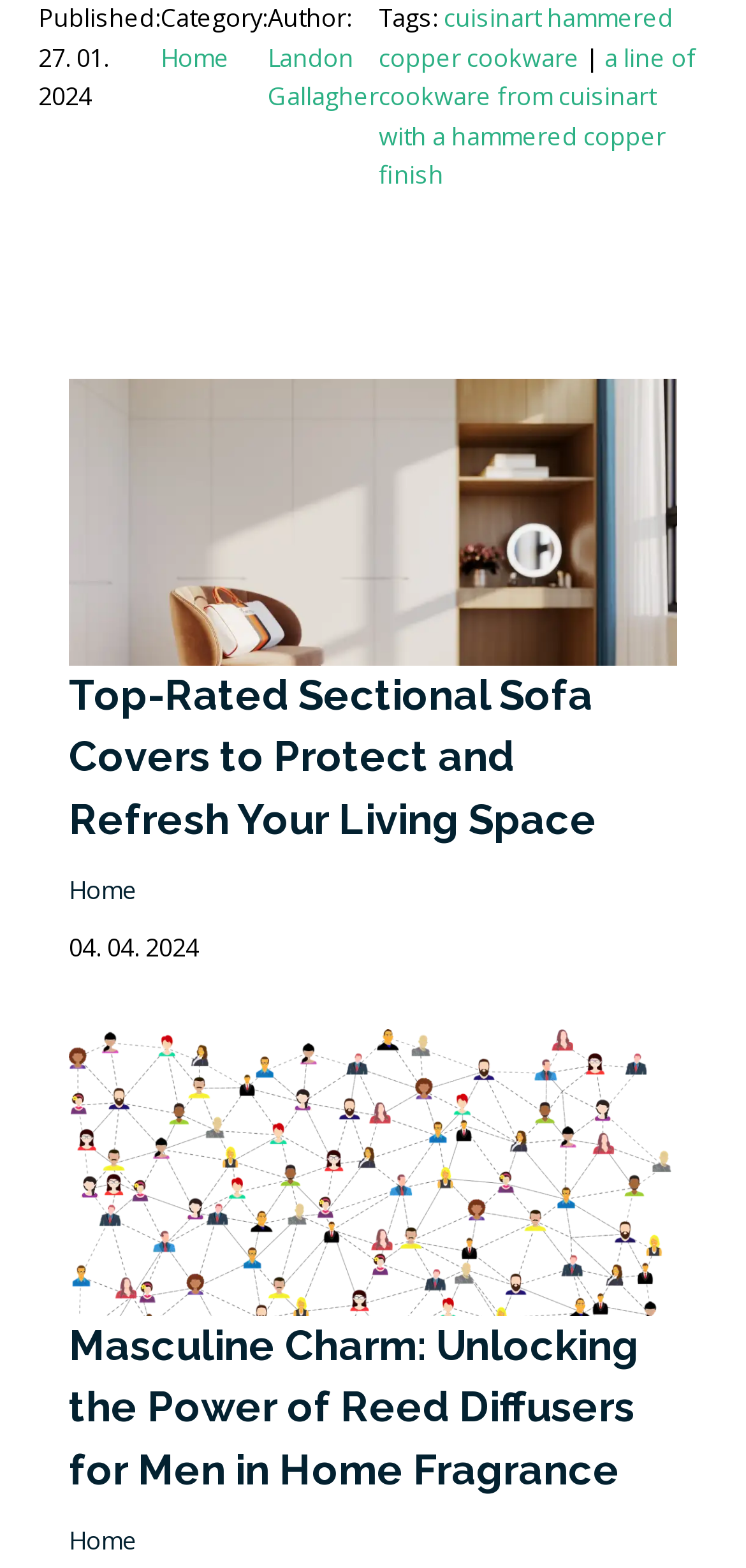Who is the author of the first article?
Relying on the image, give a concise answer in one word or a brief phrase.

Landon Gallagher